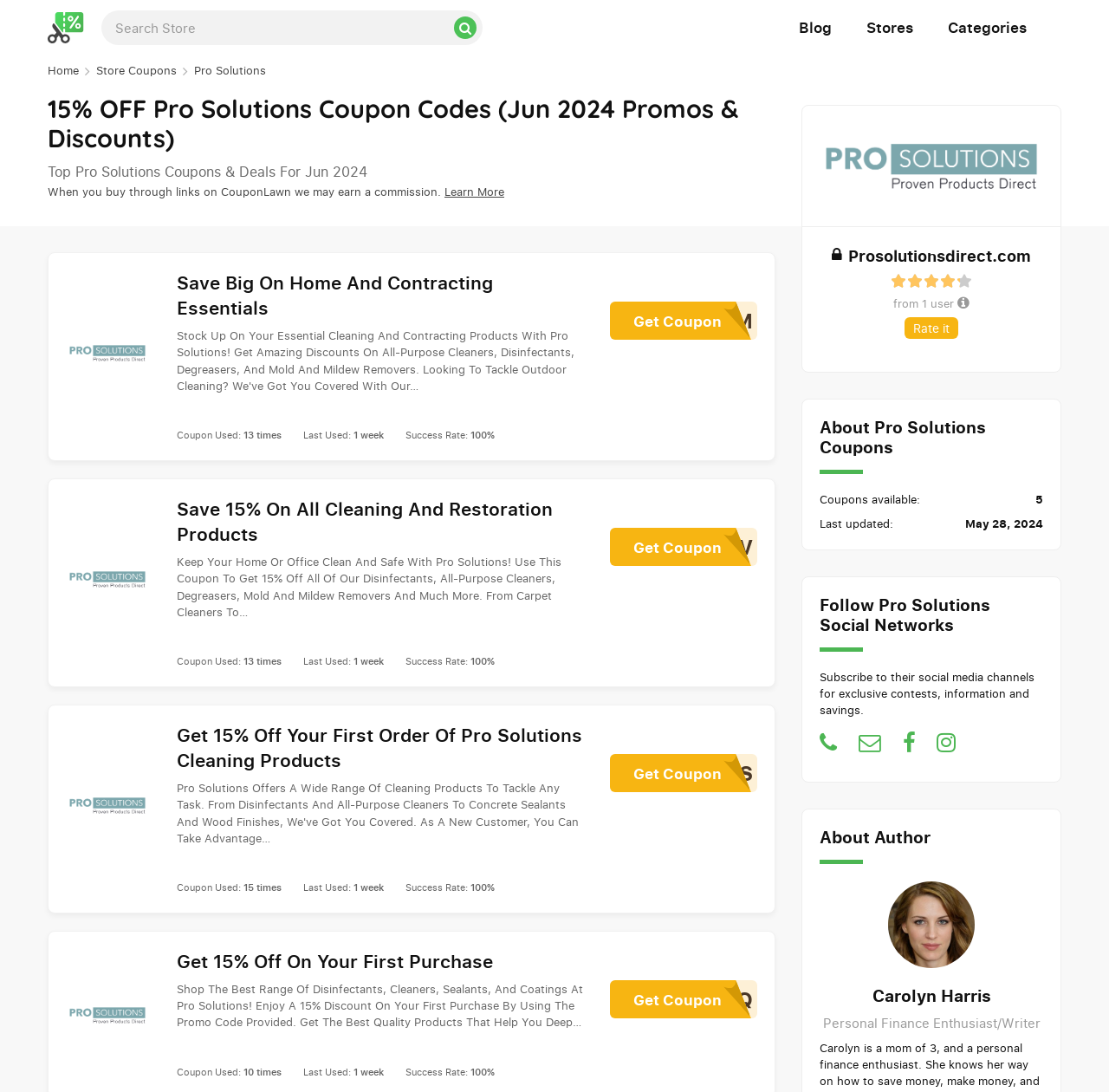Use a single word or phrase to respond to the question:
What is the success rate of the 'WYXRRV' coupon?

100%